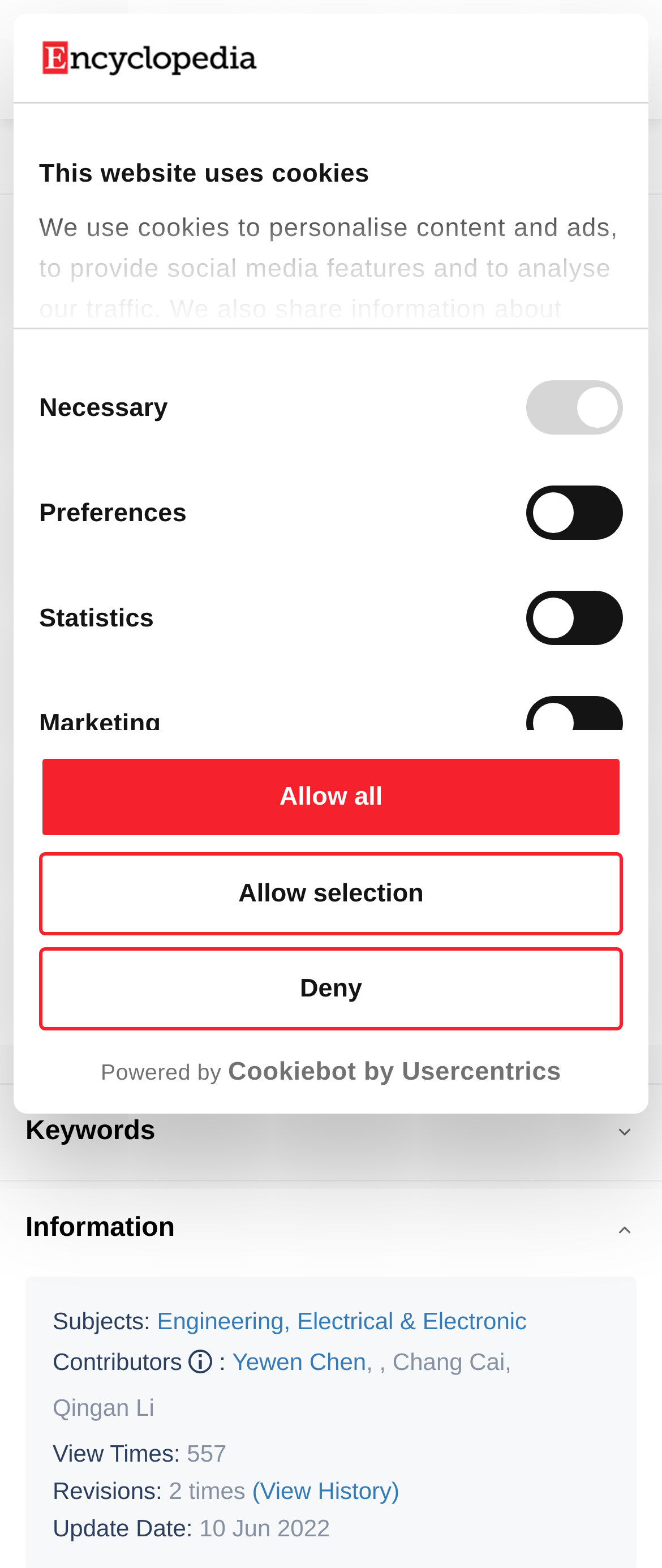Find the bounding box coordinates for the element that must be clicked to complete the instruction: "Click the 'Deny' button". The coordinates should be four float numbers between 0 and 1, indicated as [left, top, right, bottom].

[0.059, 0.604, 0.941, 0.657]